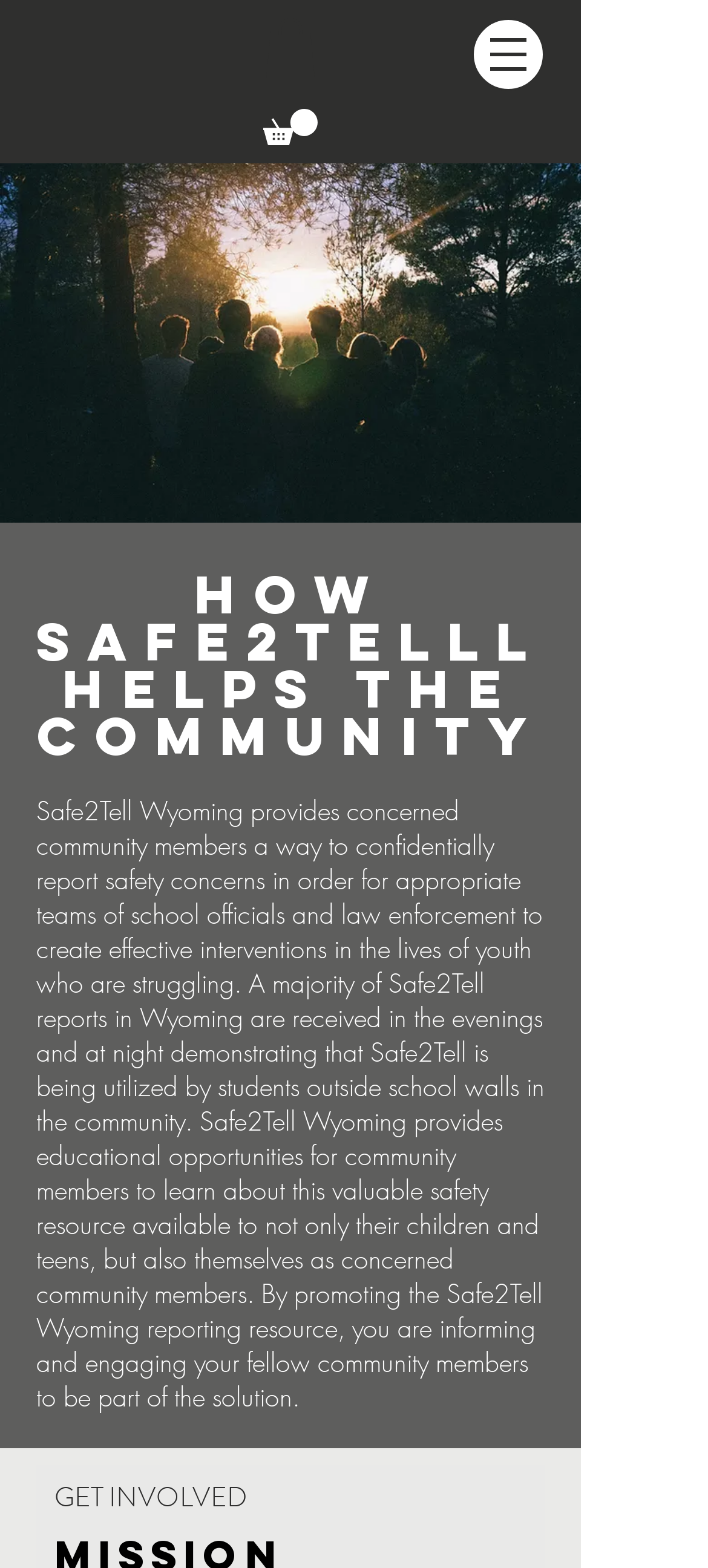What is the topic of the image by Daan Stevens?
Provide a well-explained and detailed answer to the question.

The image by Daan Stevens is present on the webpage, but its topic or content is not specified or described.